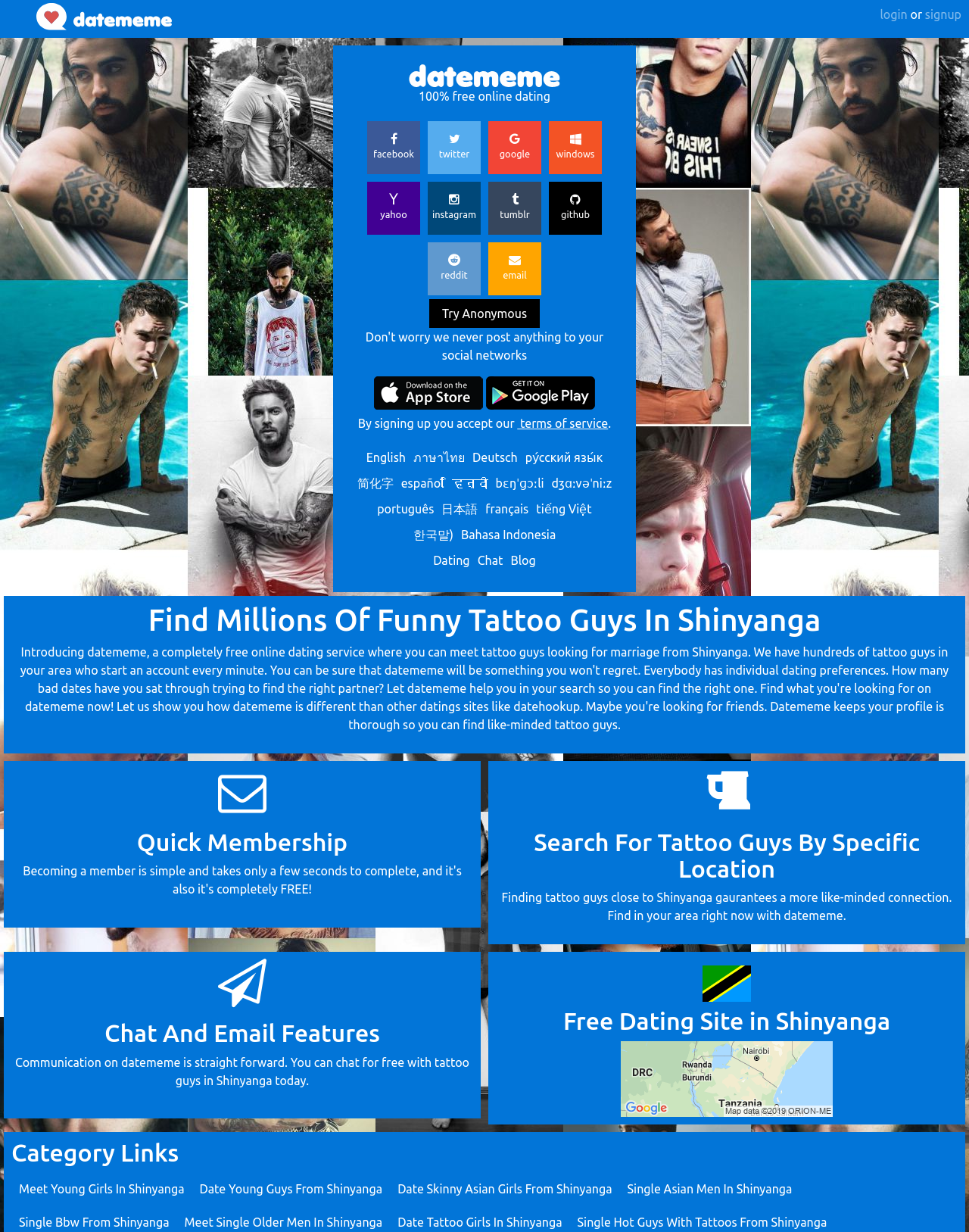Provide the bounding box coordinates for the UI element described in this sentence: "tiếng Việt". The coordinates should be four float values between 0 and 1, i.e., [left, top, right, bottom].

[0.553, 0.407, 0.611, 0.419]